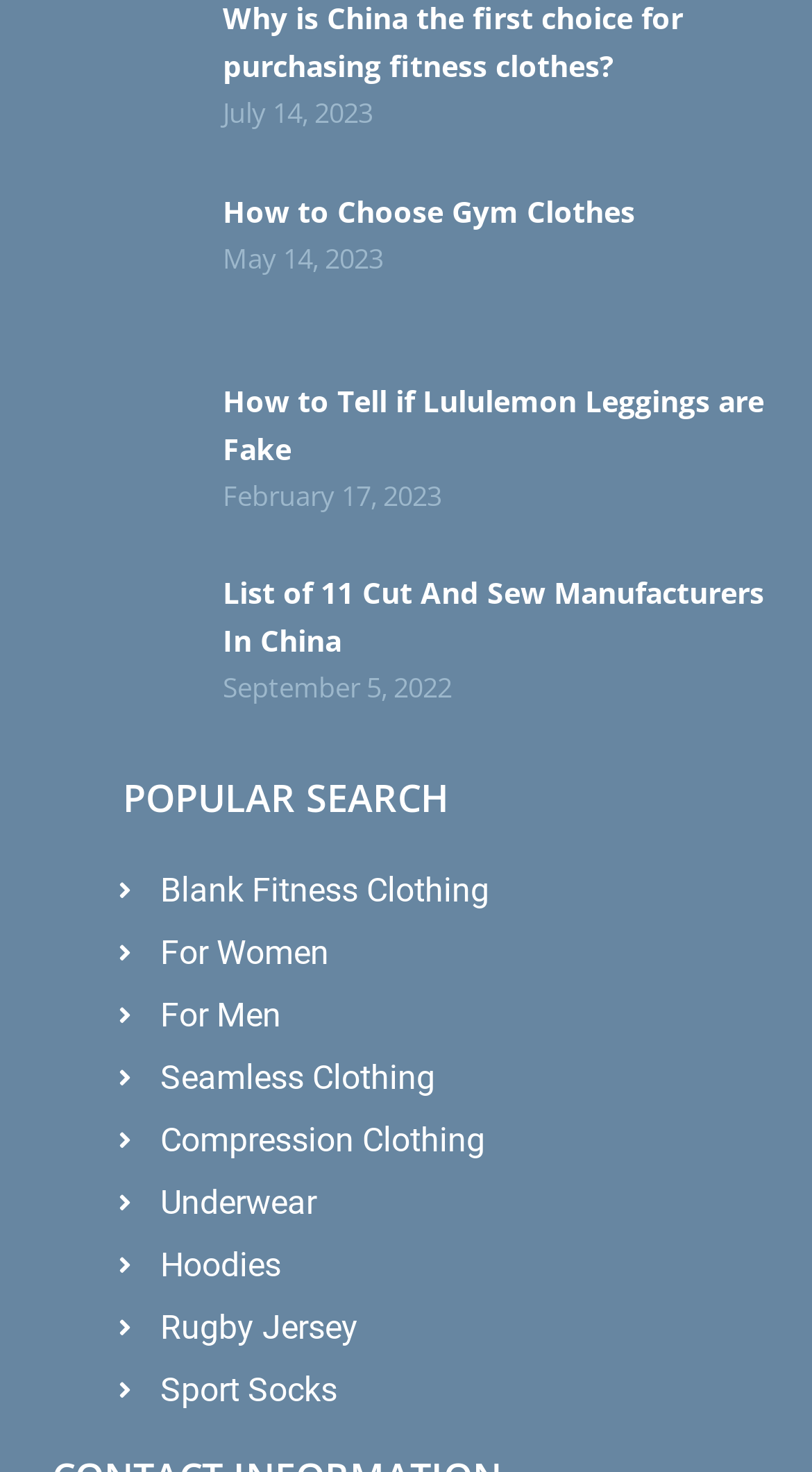Please specify the bounding box coordinates of the region to click in order to perform the following instruction: "Explore seamless clothing options".

[0.146, 0.716, 0.936, 0.75]